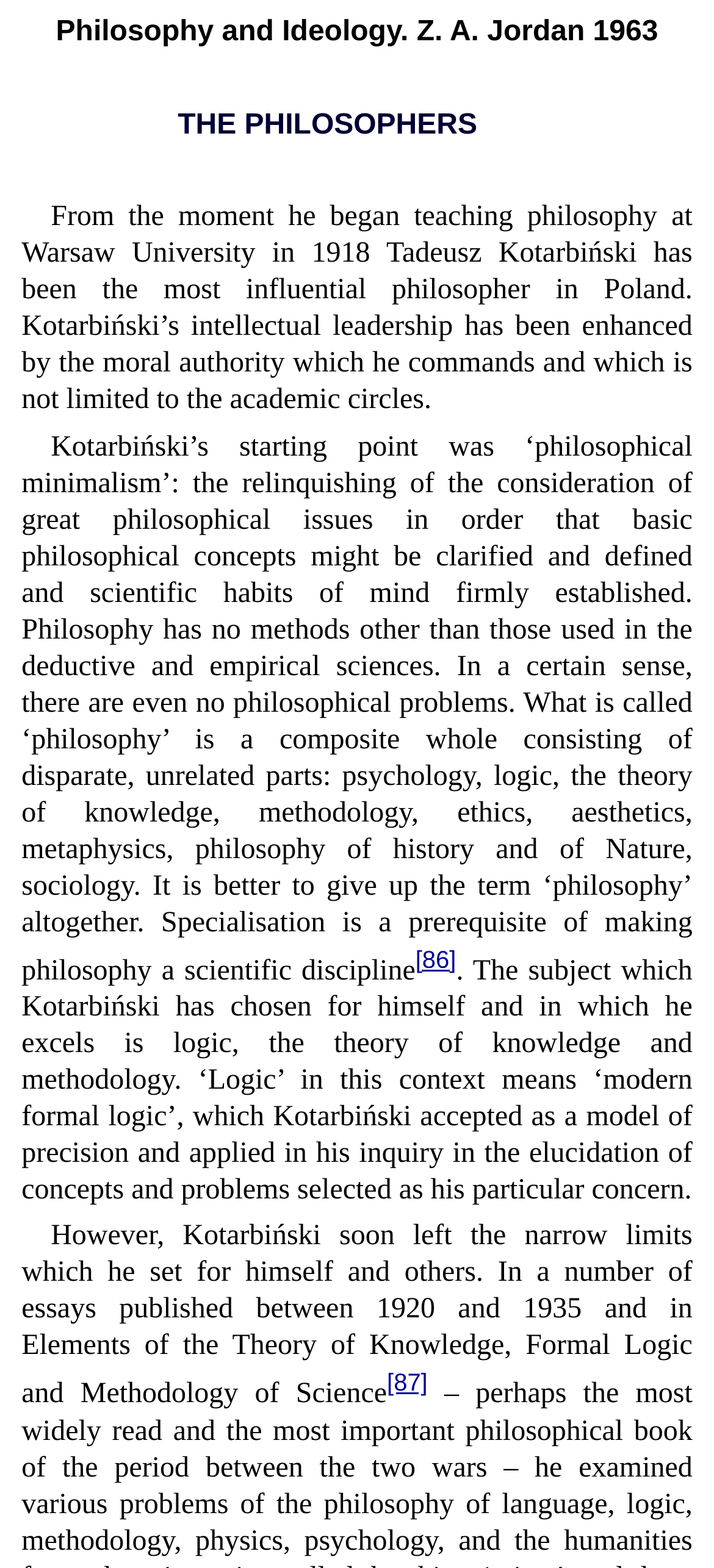Who is the most influential philosopher in Poland?
Give a detailed and exhaustive answer to the question.

Based on the text, it is mentioned that 'From the moment he began teaching philosophy at Warsaw University in 1918 Tadeusz Kotarbiński has been the most influential philosopher in Poland.'